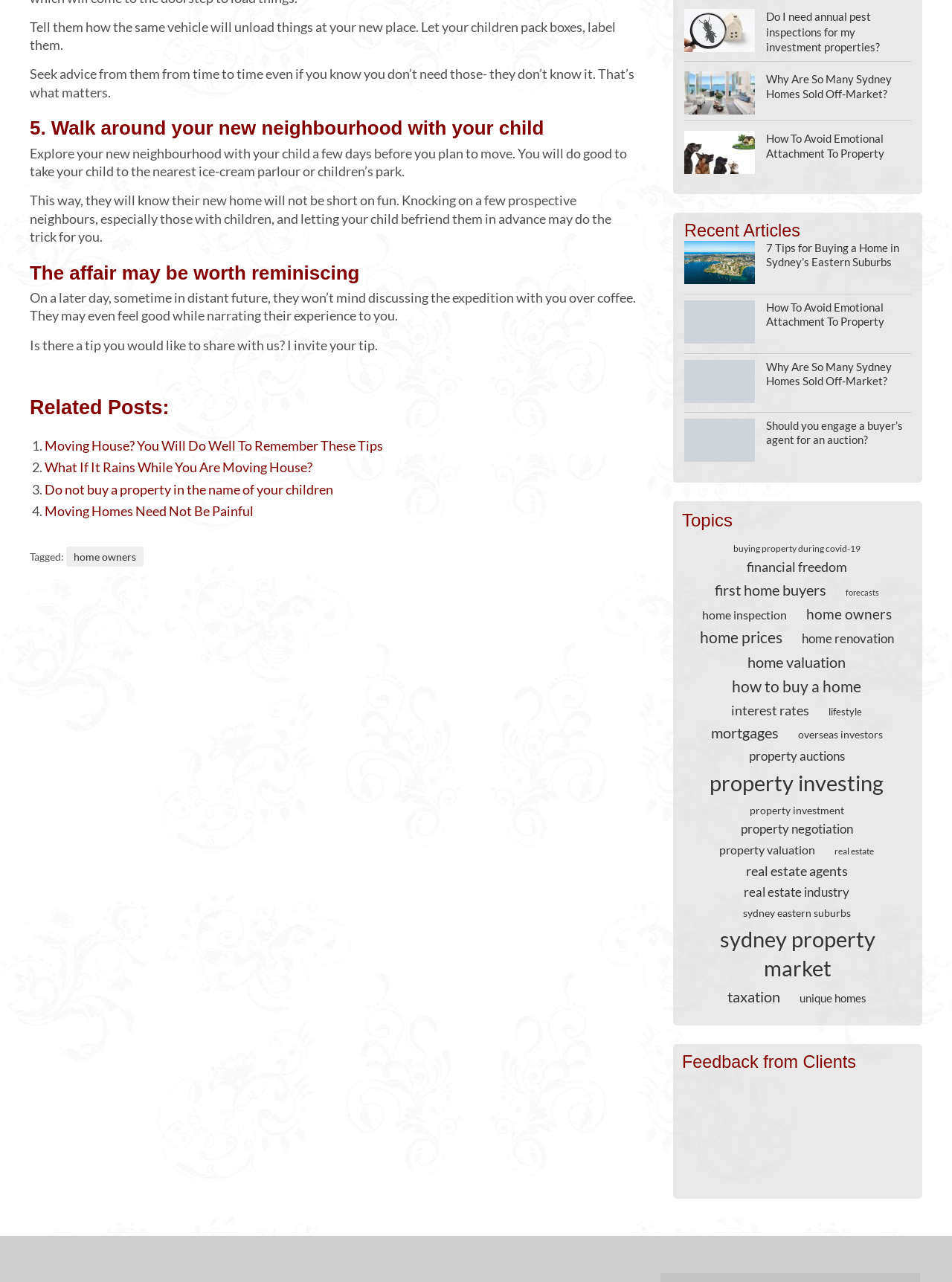What is the topic of the article '5. Walk around your new neighbourhood with your child'?
Offer a detailed and exhaustive answer to the question.

Based on the content of the article, it appears to be providing advice on how to move house with children, and the topic of the specific article is walking around the new neighborhood with the child.